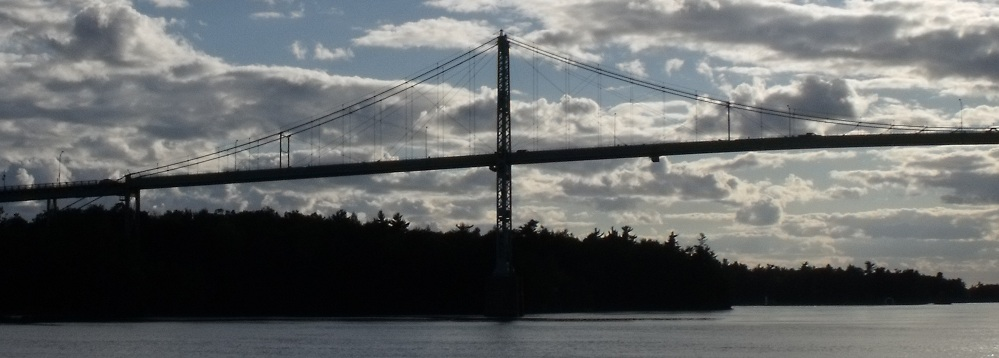What is the relationship between nature and human engineering in the image?
Use the information from the image to give a detailed answer to the question.

The caption explicitly states that the scene reflects the harmony between nature and human engineering, showcasing the beauty of both the landscape and the architectural design of the bridge.